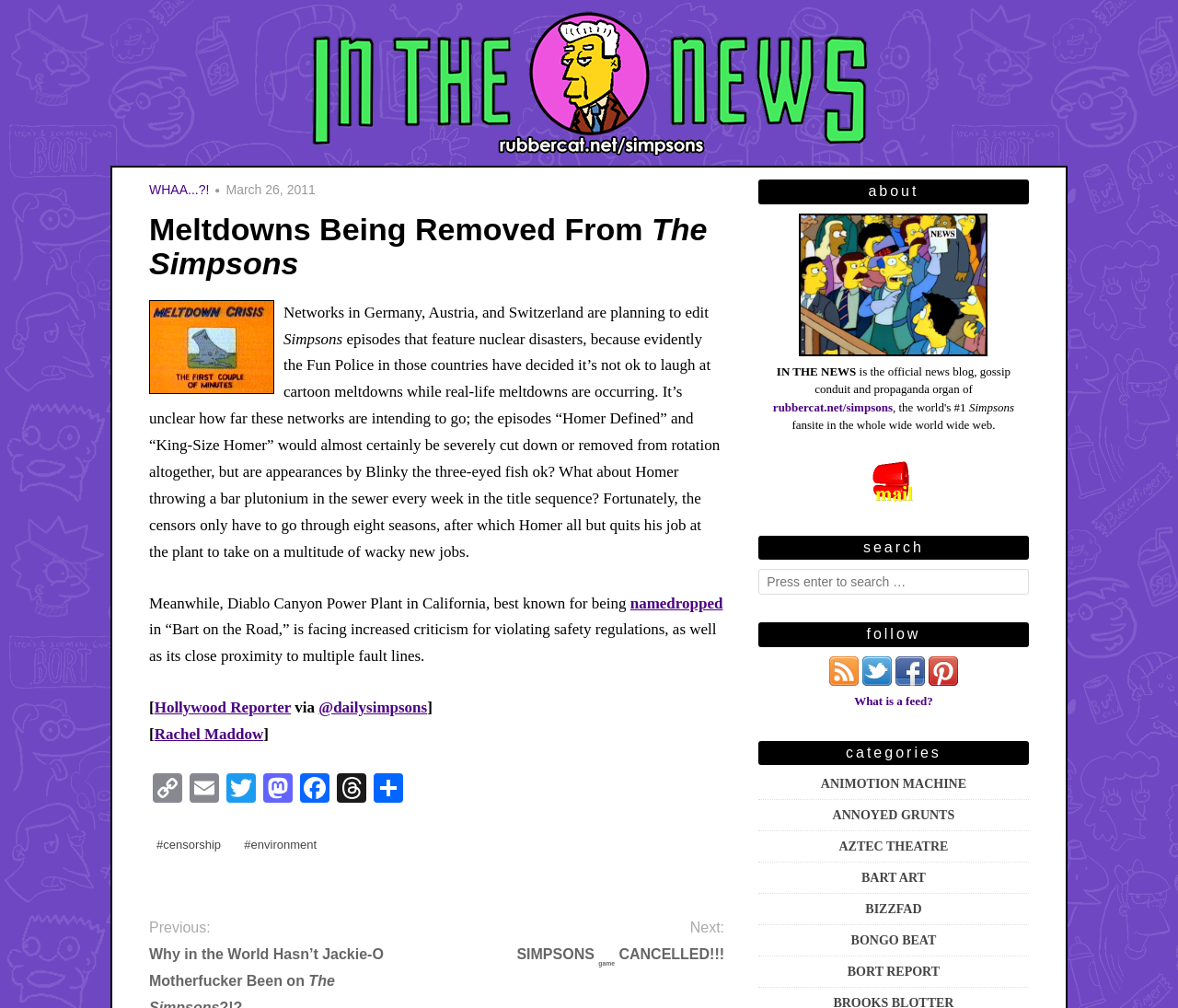What is the name of the blog mentioned in the article?
Look at the image and respond with a one-word or short phrase answer.

IN THE NEWS